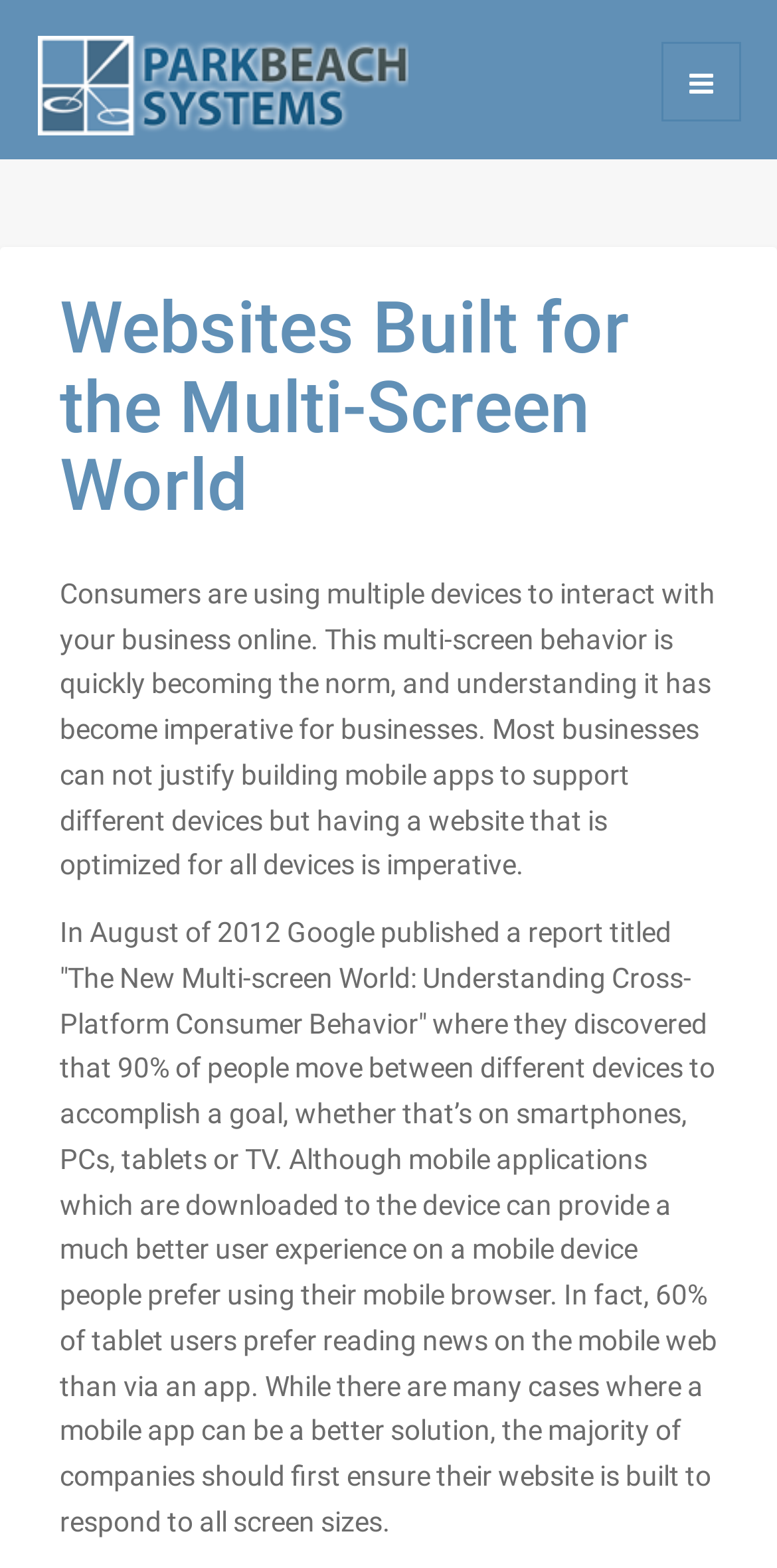Given the content of the image, can you provide a detailed answer to the question?
What is the preferred method of reading news on tablets?

The webpage states that 60% of tablet users prefer reading news on the mobile web rather than via an app, indicating that the mobile web is the preferred method of reading news on tablets.